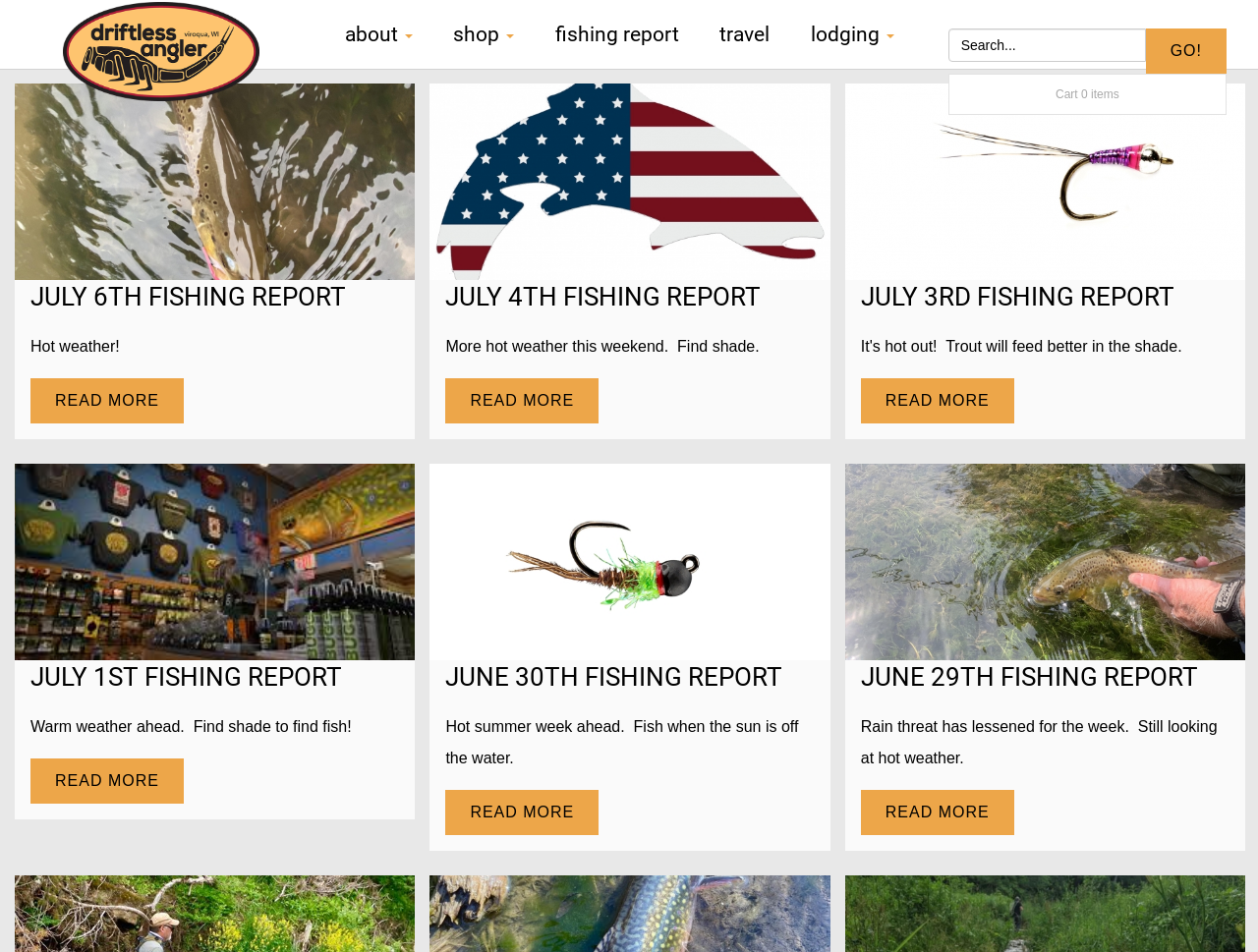Based on the image, provide a detailed response to the question:
What is the purpose of the 'Search...' textbox?

The 'Search...' textbox is located at the top right corner of the webpage, and it is a common UI element used for searching content on a website. Based on the context of the webpage, which appears to be a blog or article listing page, it is likely that the textbox is used to search for specific articles or keywords.